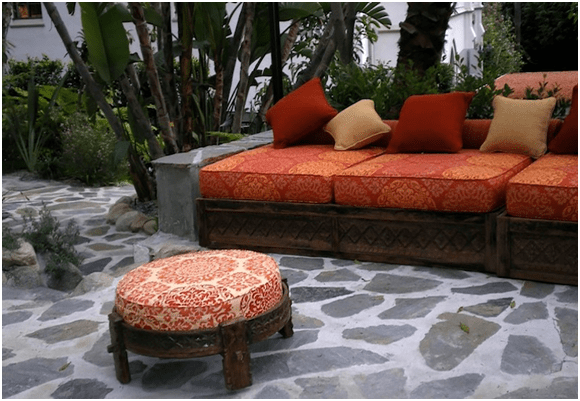Create an elaborate description of the image, covering every aspect.

This inviting outdoor setting showcases a beautifully designed seating area, perfect for enjoying the warm summer months. The centerpiece is a spacious sofa adorned with vibrant orange cushions, offering a burst of color that harmonizes with the lush greenery surrounding it. The cushions feature a rich, textured fabric, while additional smaller cushions enhance comfort and aesthetic appeal. Complementing the sofa is a round ottoman, intricately patterned, which serves both as a stylish accessory and a functional table or seat.

The seating is positioned on a charming stone patio, where the irregularly shaped stones provide a rustic touch, blending seamlessly into the natural landscape. Surrounding plants and trees enhance the serenity of the space, suggesting a perfect retreat for relaxation or social gatherings. This arrangement encapsulates the essence of summer living, inviting one to create lasting memories in a cozy, nature-infused environment.